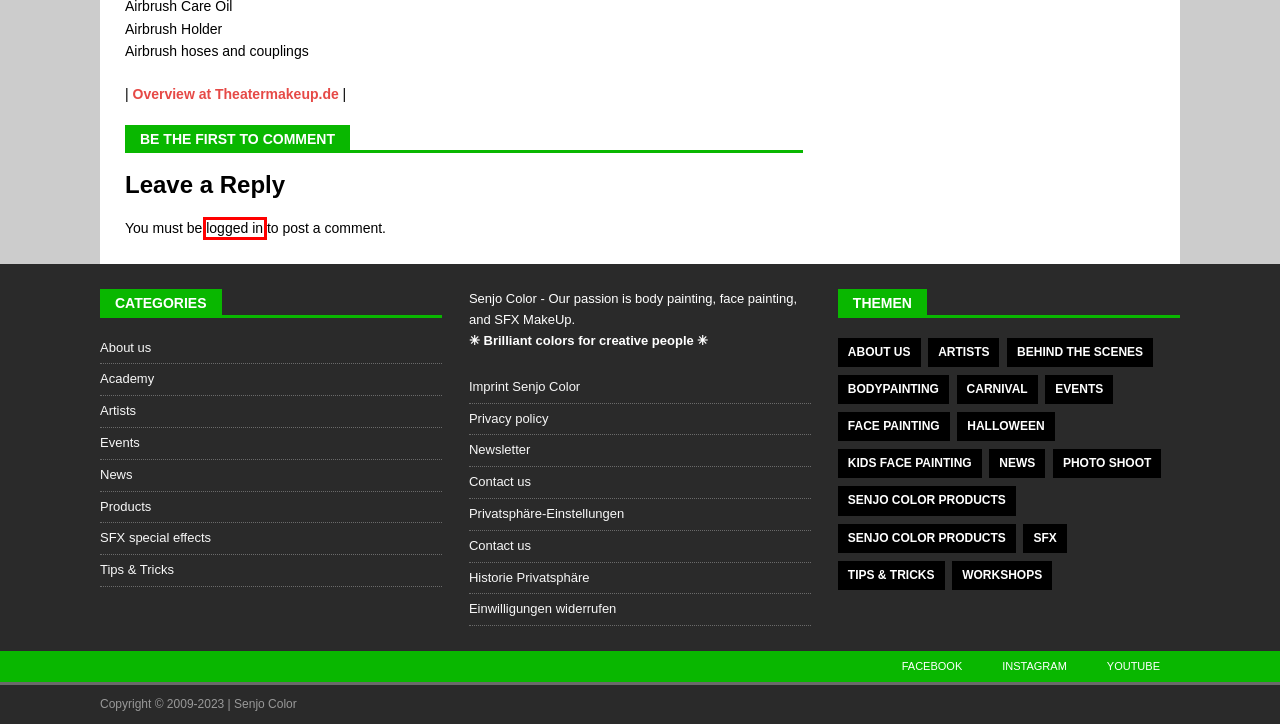You have a screenshot of a webpage with a red bounding box around a UI element. Determine which webpage description best matches the new webpage that results from clicking the element in the bounding box. Here are the candidates:
A. Behind The Scenes - Senjo Color - World Of Bodypainting
B. Newsletter - Senjo Color - World Of Bodypainting
C. Carnival - Senjo Color - World Of Bodypainting
D. Log In ‹ Senjo Color – World of Bodypainting — WordPress
E. SFX - Senjo Color - World Of Bodypainting
F. Halloween - Senjo Color - World Of Bodypainting
G. Kids Face Painting - Senjo Color - World Of Bodypainting
H. Workshops - Senjo Color - World Of Bodypainting

D